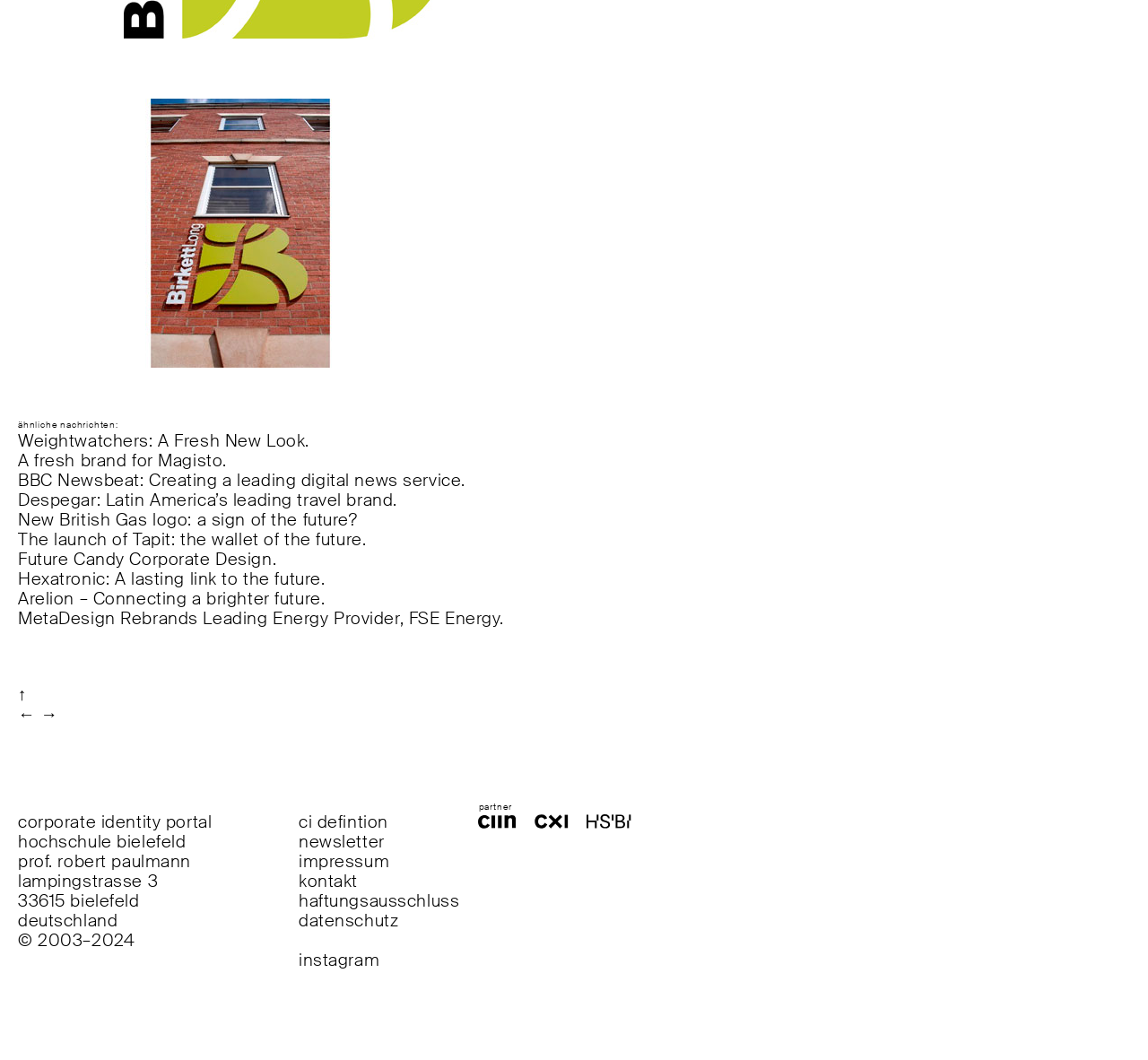Please provide a one-word or short phrase answer to the question:
How many social media links are there?

1